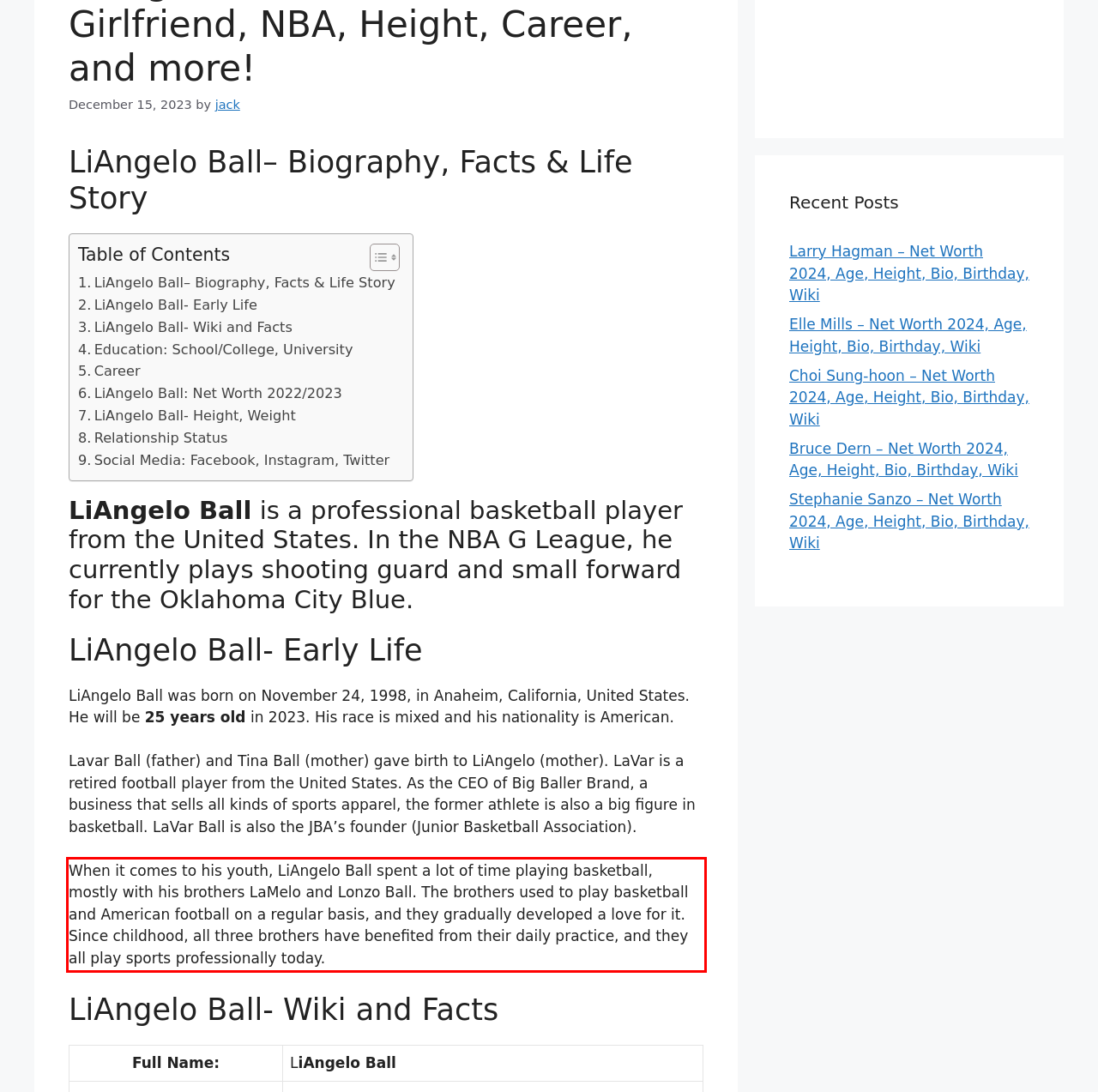Within the screenshot of a webpage, identify the red bounding box and perform OCR to capture the text content it contains.

When it comes to his youth, LiAngelo Ball spent a lot of time playing basketball, mostly with his brothers LaMelo and Lonzo Ball. The brothers used to play basketball and American football on a regular basis, and they gradually developed a love for it. Since childhood, all three brothers have benefited from their daily practice, and they all play sports professionally today.